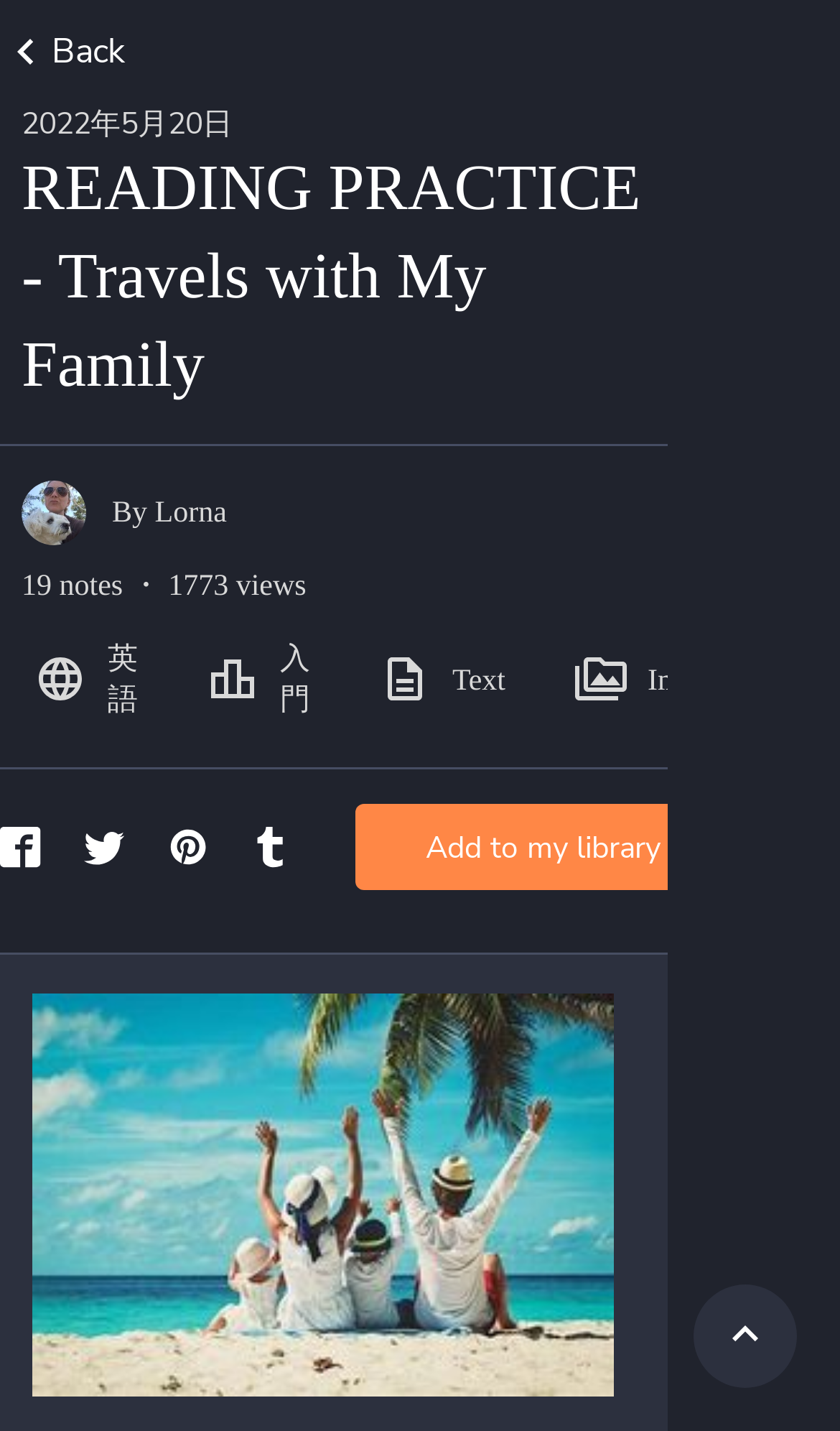What is the date of the passage?
Using the details from the image, give an elaborate explanation to answer the question.

I found the date of the passage by looking at the second heading element on the webpage, which is '2022年5月20日'.